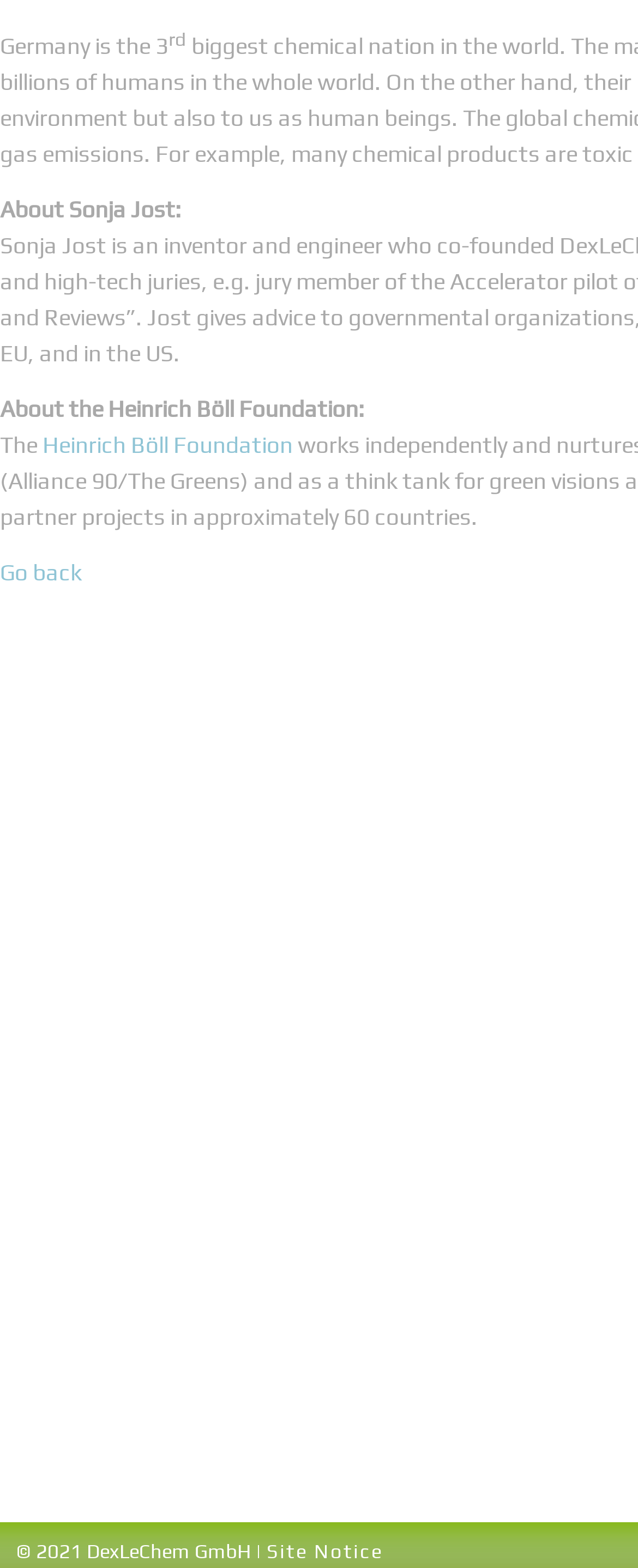What is the copyright year?
Look at the image and respond to the question as thoroughly as possible.

The copyright year is mentioned at the bottom of the webpage as '© 2021 DexLeChem GmbH'.